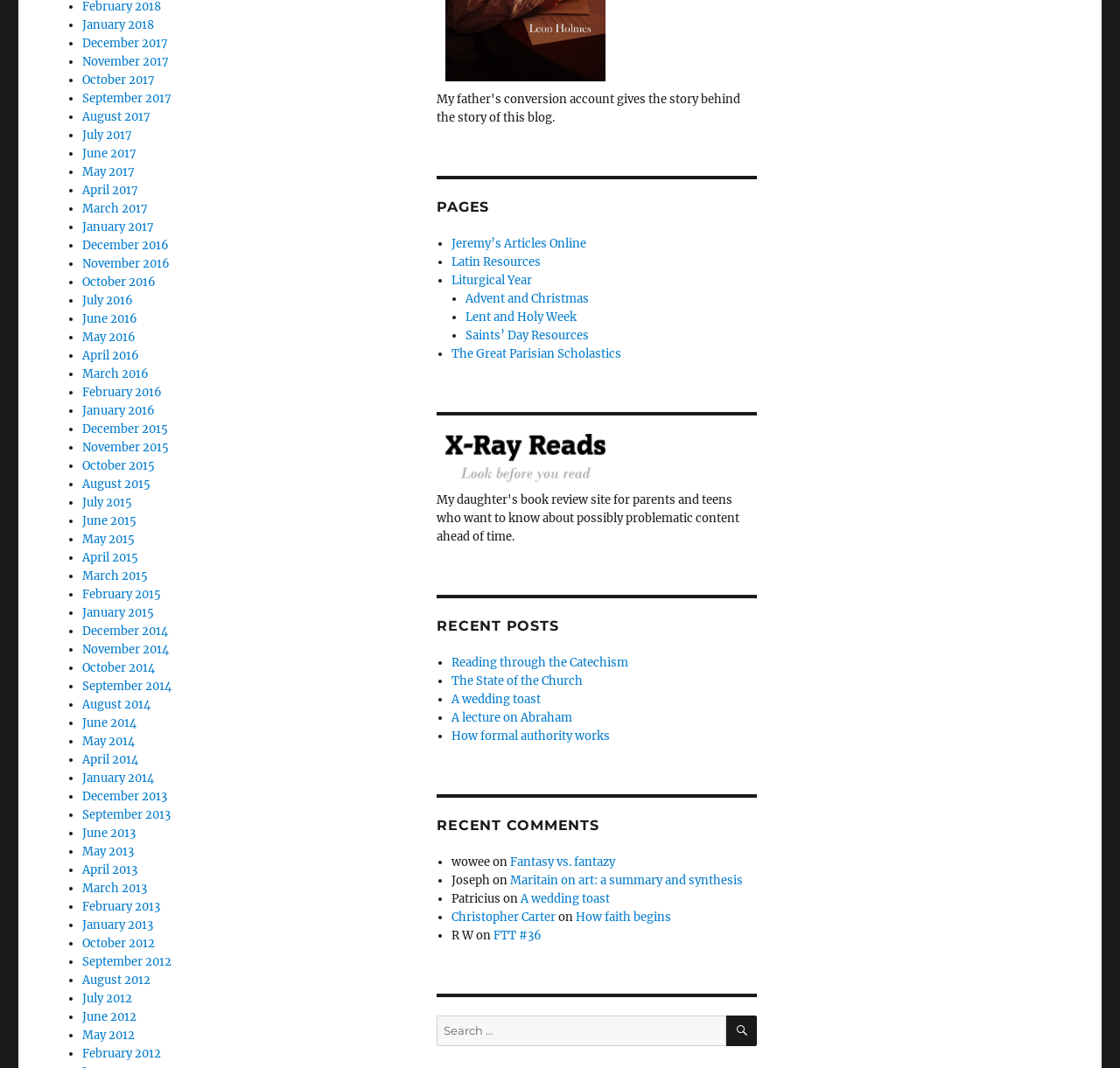Please identify the coordinates of the bounding box that should be clicked to fulfill this instruction: "Click on January 2018".

[0.073, 0.016, 0.137, 0.03]